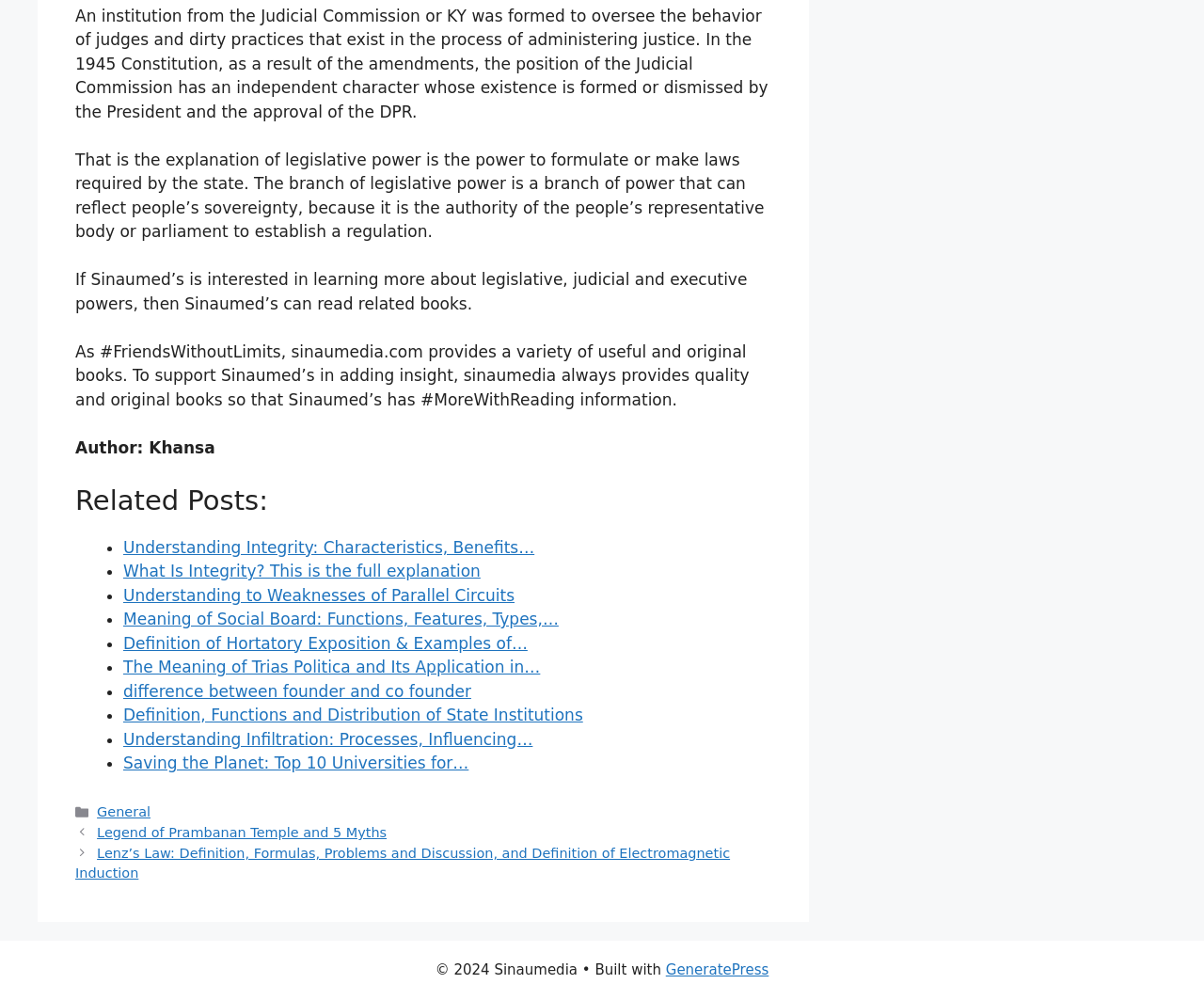Determine the bounding box coordinates of the element that should be clicked to execute the following command: "Read related books".

[0.062, 0.342, 0.622, 0.409]